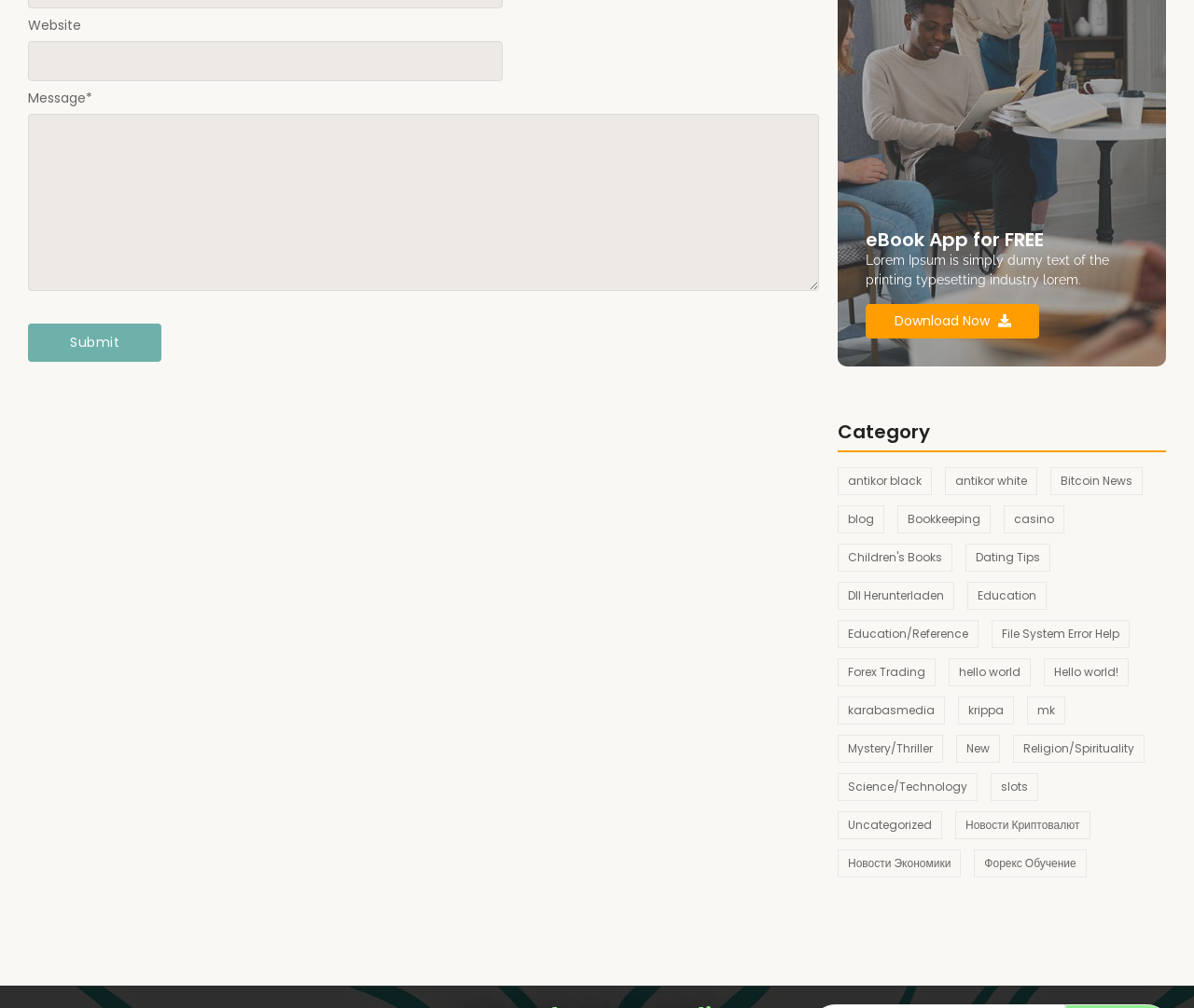Kindly determine the bounding box coordinates for the area that needs to be clicked to execute this instruction: "Visit antikor black website".

[0.702, 0.463, 0.78, 0.491]